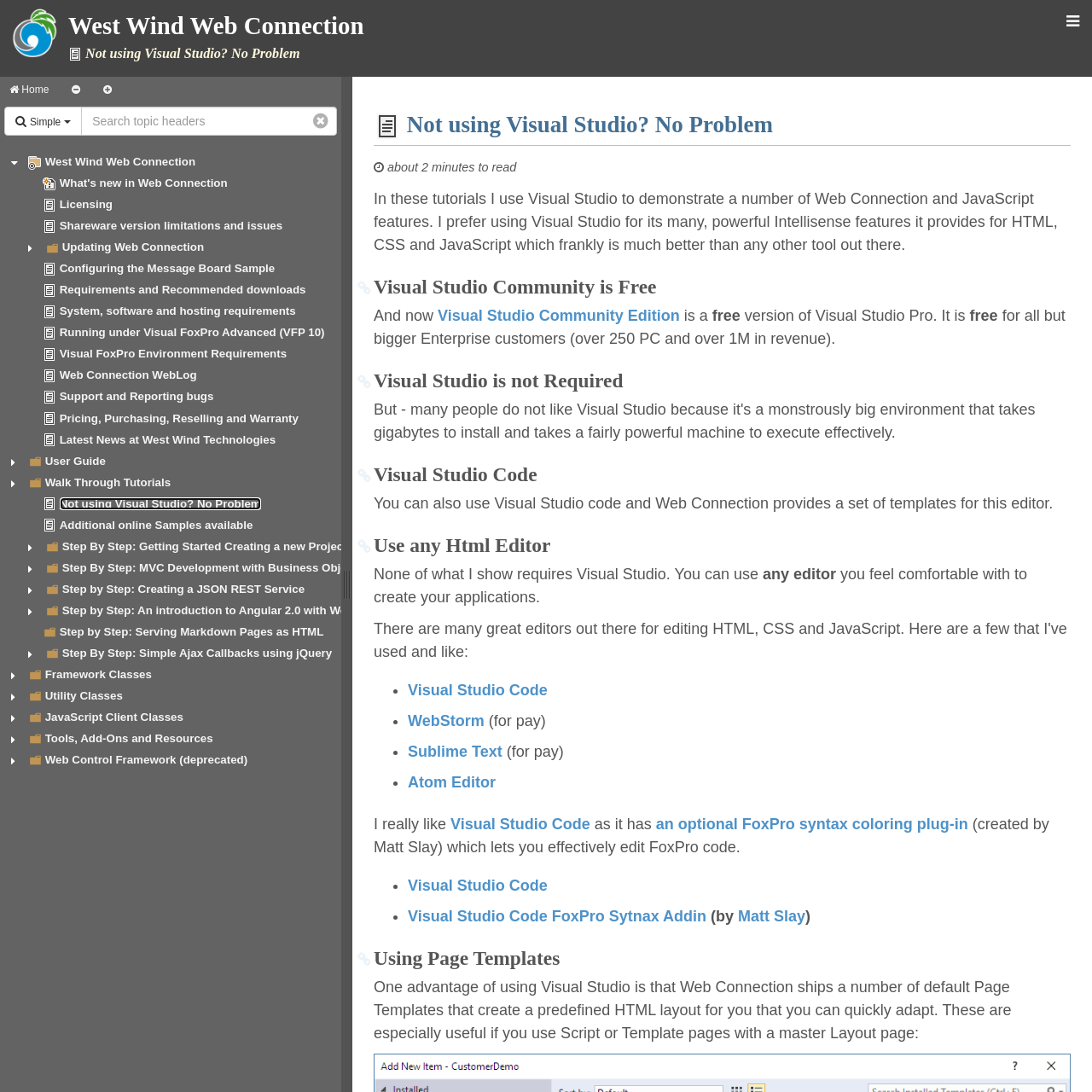For the element described, predict the bounding box coordinates as (top-left x, top-left y, bottom-right x, bottom-right y). All values should be between 0 and 1. Element description: Pricing, Purchasing, Reselling and Warranty

[0.054, 0.377, 0.273, 0.389]